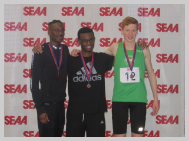Describe every aspect of the image in detail.

The image captures a triumphant moment at the South of England Athletics Association (SEAA) championships. Three young athletes stand side by side on a podium, each proudly displaying their medals. The athlete on the left wears a black outfit with an Adidas logo and a medal around their neck. The middle athlete, also adorned with a medal, dons a black top and shows a beaming smile. On the right, the athlete in a green uniform displays their medal and sports a number 12 bib, indicating their competitive spirit. The backdrop features the SEAA logo prominently, highlighting the prestigious event they participated in. This image celebrates their hard work and achievements in track and field, with a particular focus on bronze medal victories.